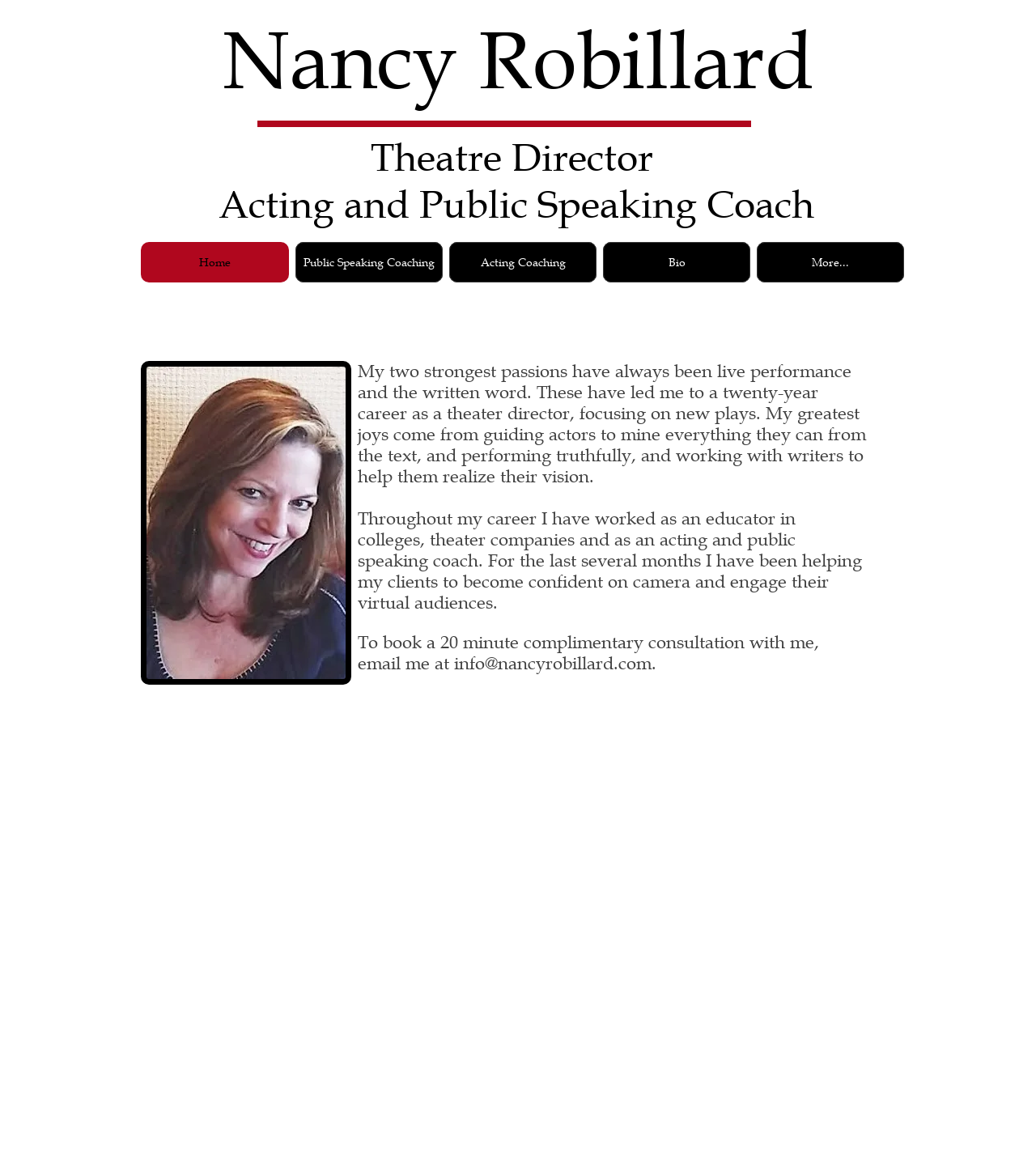Please respond to the question using a single word or phrase:
What is Nancy Robillard's profession?

Theater Director